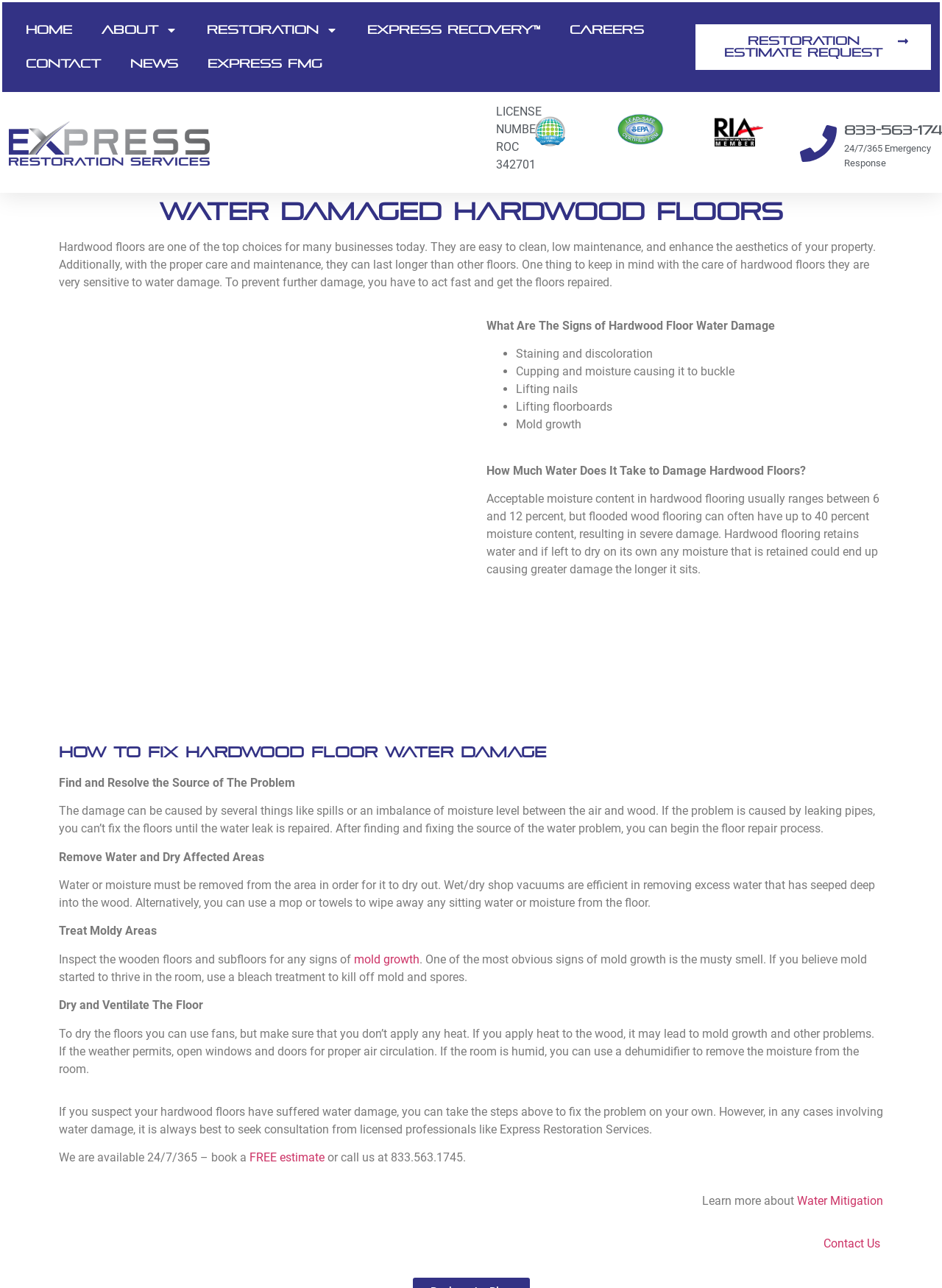Use a single word or phrase to answer the question:
What is the benefit of hardwood floors?

Low maintenance and aesthetics